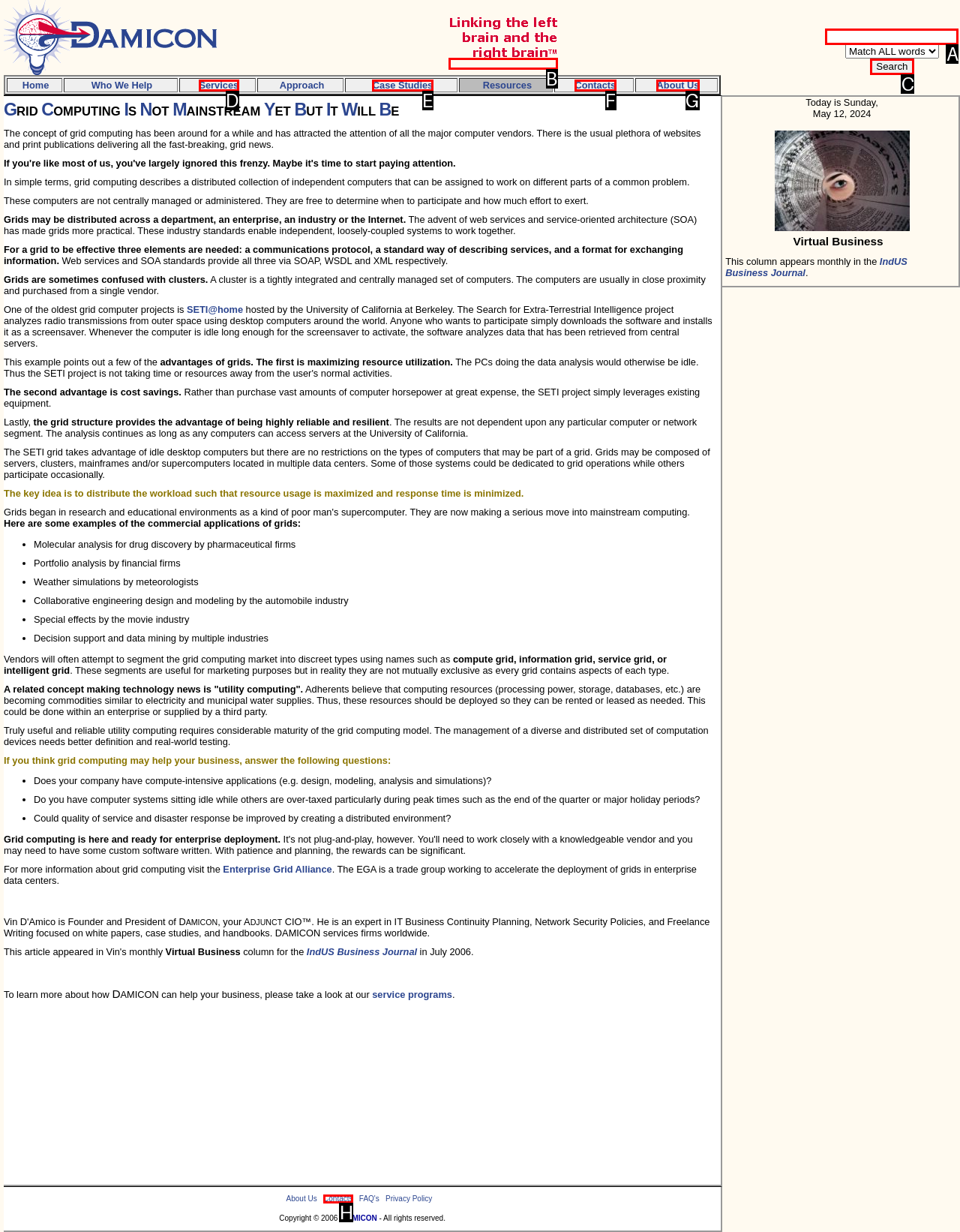From the options shown, which one fits the description: Contacts? Respond with the appropriate letter.

H